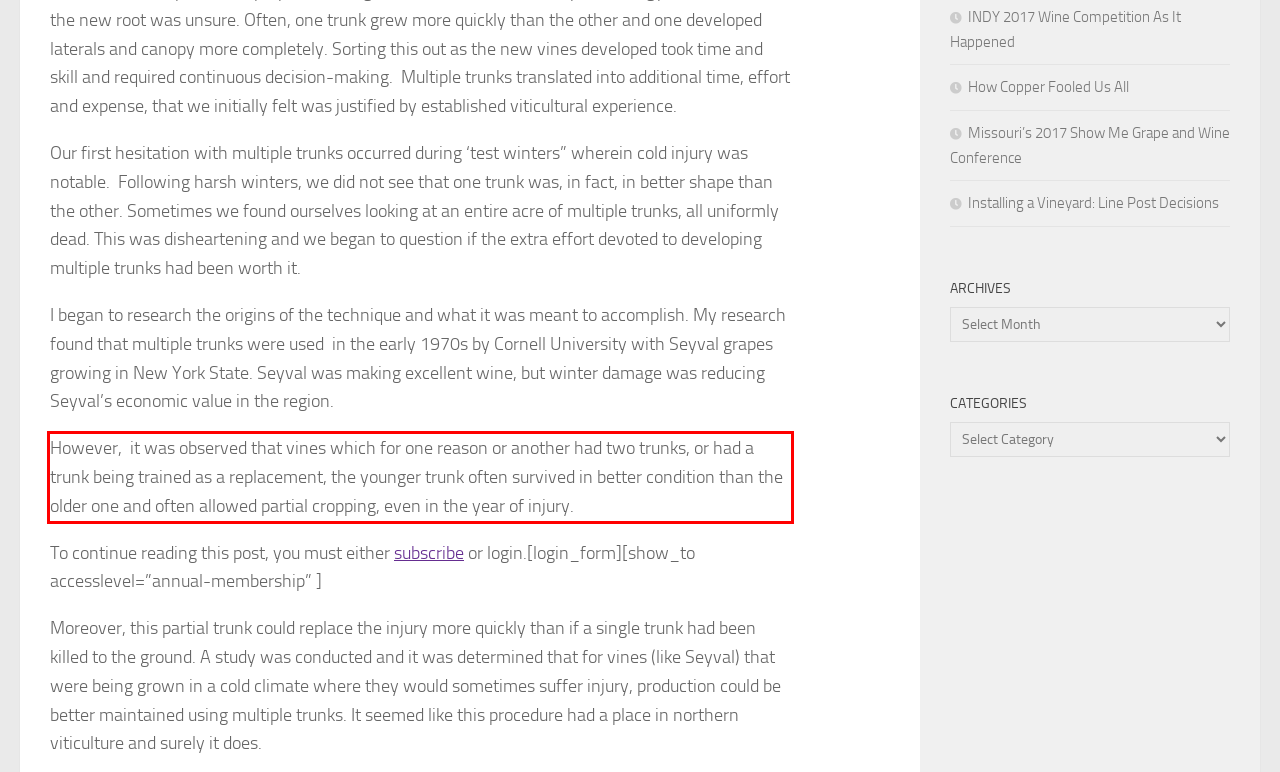Identify and extract the text within the red rectangle in the screenshot of the webpage.

However, it was observed that vines which for one reason or another had two trunks, or had a trunk being trained as a replacement, the younger trunk often survived in better condition than the older one and often allowed partial cropping, even in the year of injury.